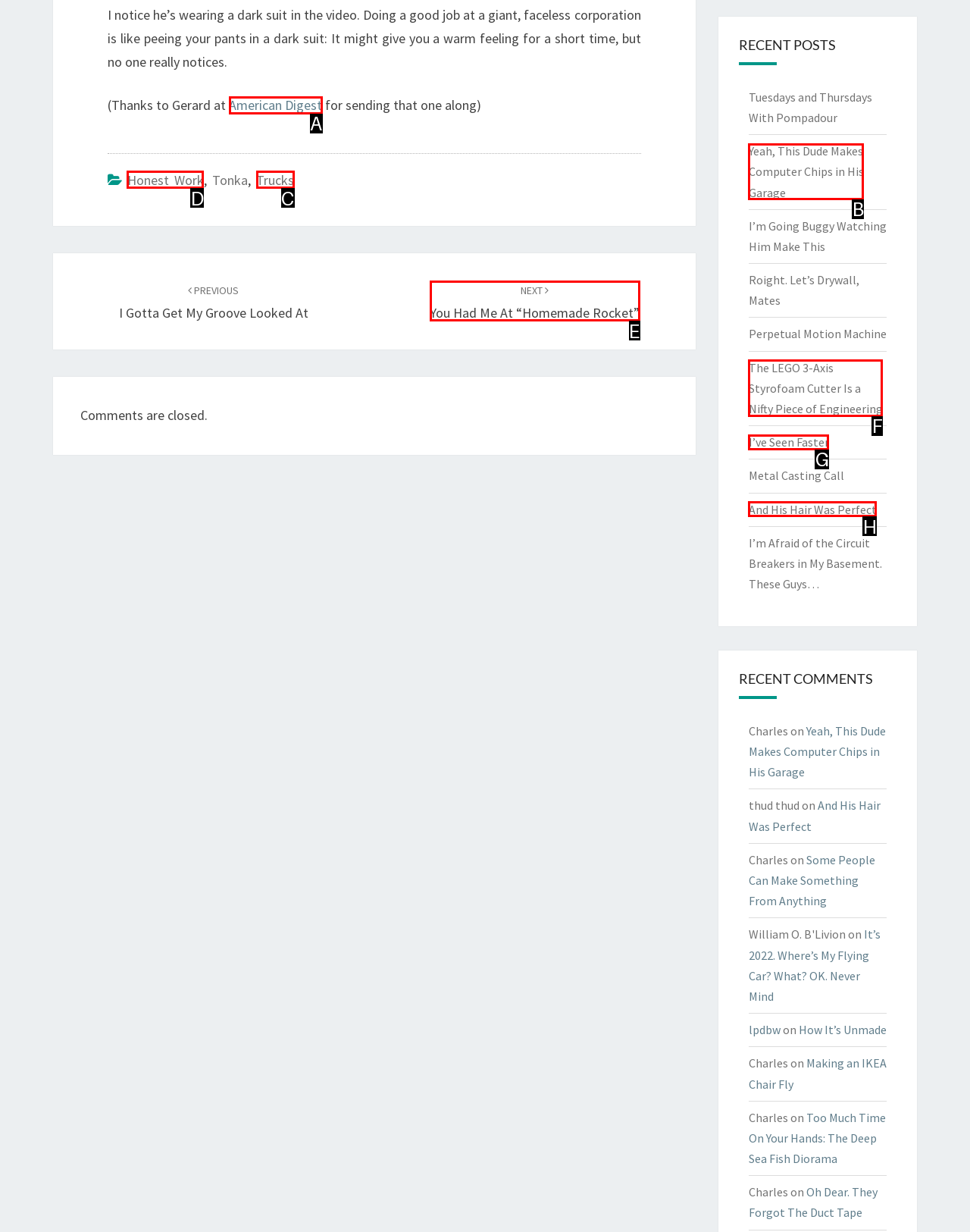Which HTML element should be clicked to perform the following task: Click the 'Honest Work' link
Reply with the letter of the appropriate option.

D